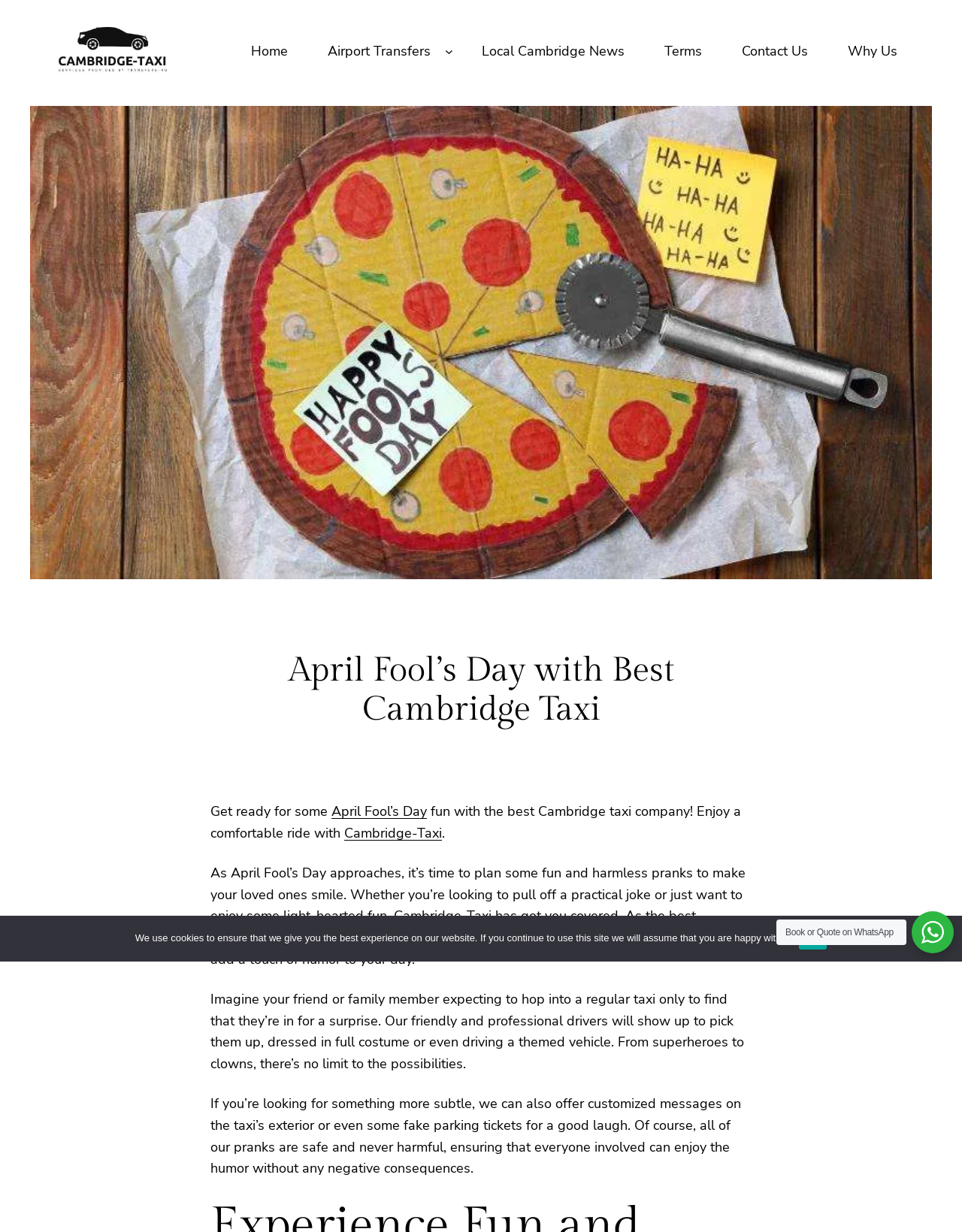Using the image as a reference, answer the following question in as much detail as possible:
What is the name of the taxi company?

I found the answer by looking at the logo image and the link text 'Cambridge-Taxi' in the webpage. The logo image is described as 'Cambridge-Taxi Logo' and the link text is 'Cambridge-Taxi' which suggests that it is the name of the taxi company.